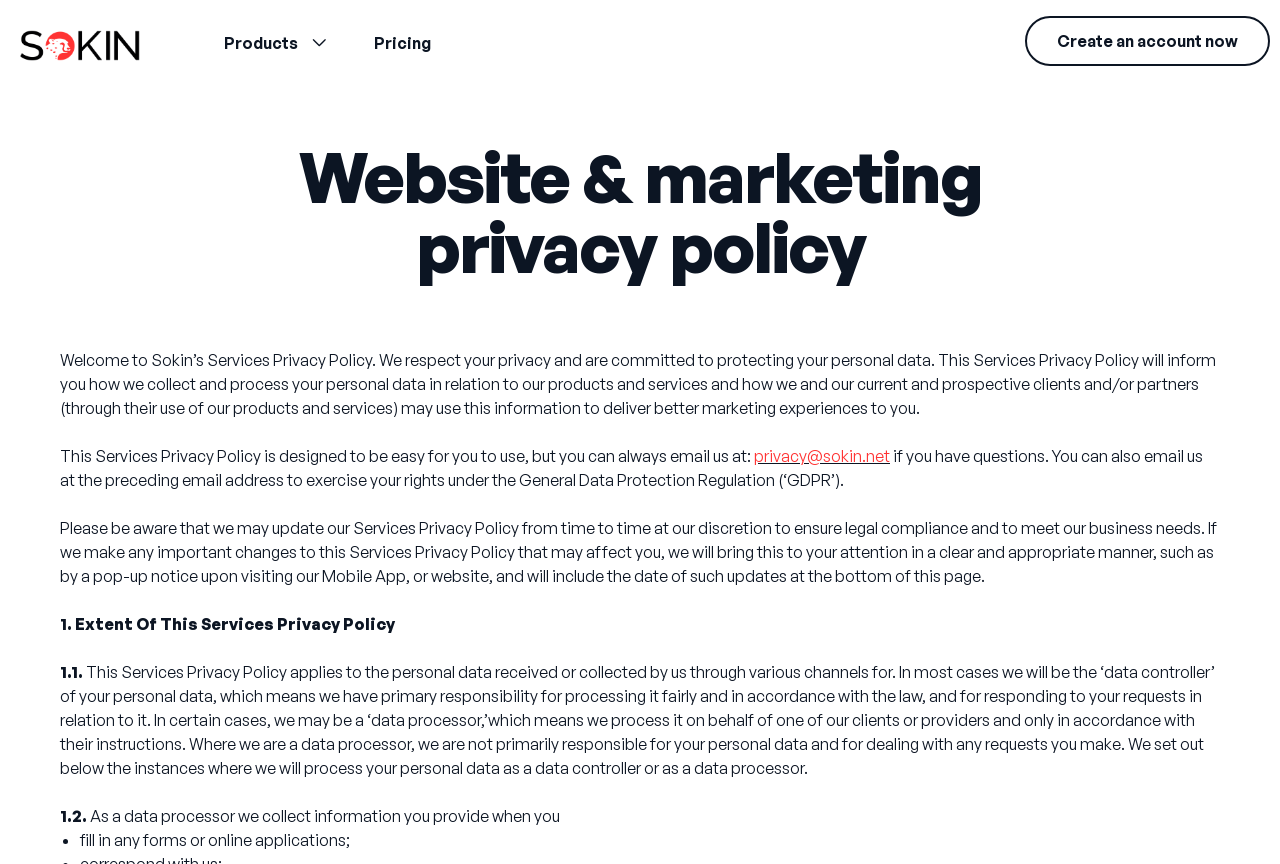How can I contact the company for questions?
Provide a short answer using one word or a brief phrase based on the image.

Email privacy@sokin.net